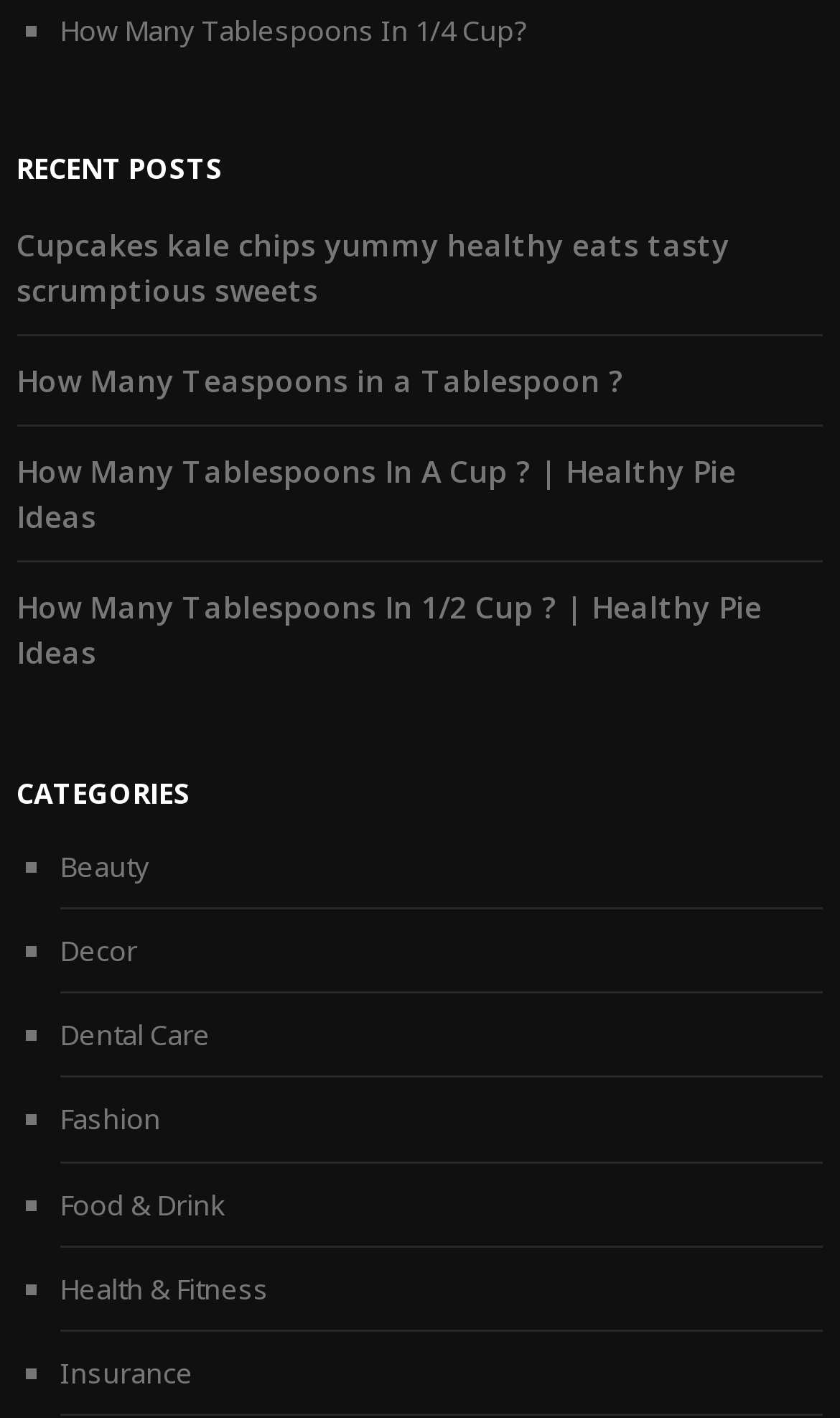What is the topic of the link 'How Many Tablespoons In 1/4 Cup?'?
Please give a detailed and thorough answer to the question, covering all relevant points.

This question can be answered by understanding the content of the link 'How Many Tablespoons In 1/4 Cup?'. The topic of this link is measurement, specifically converting between different units of measurement.